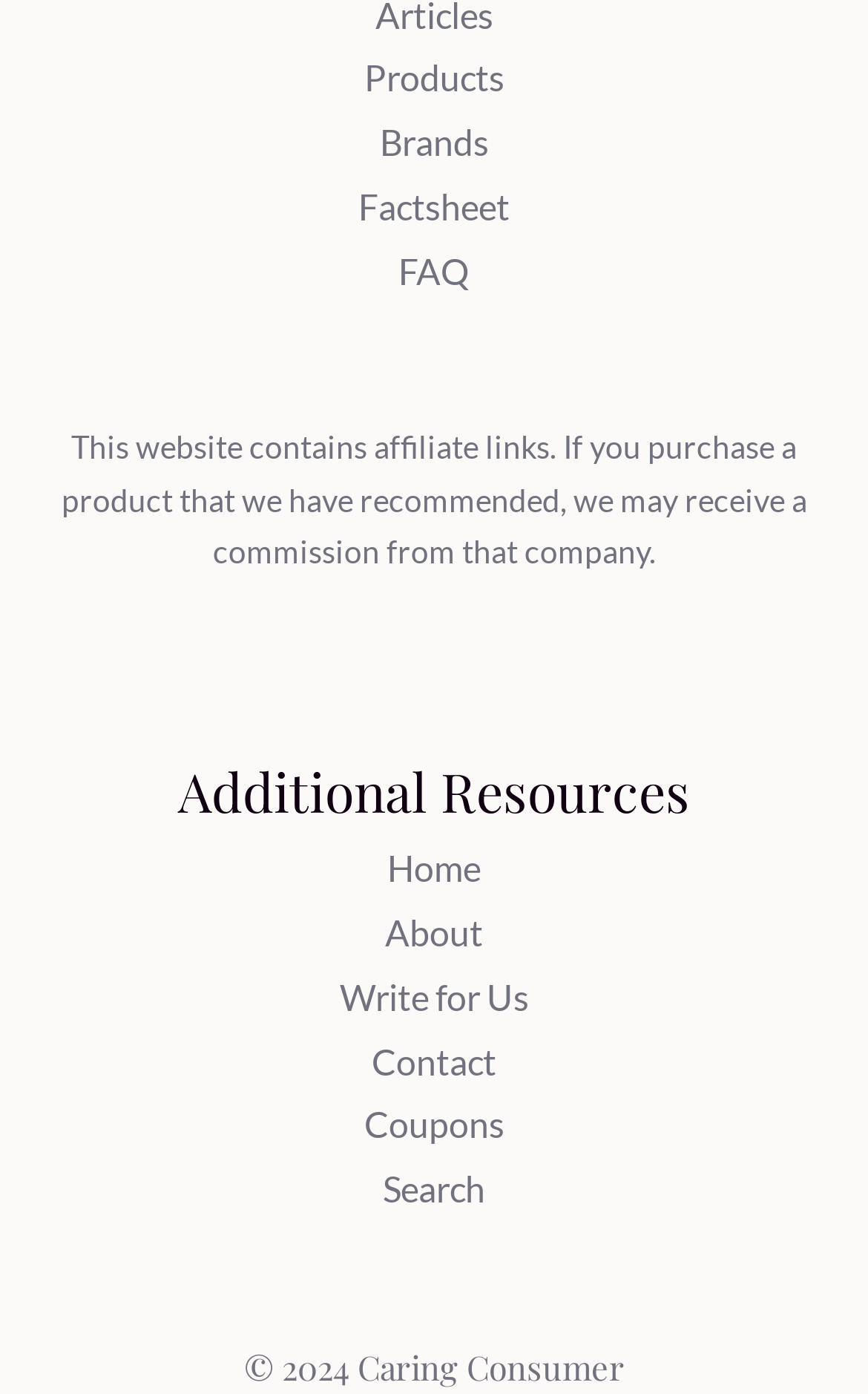Pinpoint the bounding box coordinates of the element to be clicked to execute the instruction: "view coupons".

[0.419, 0.791, 0.581, 0.822]